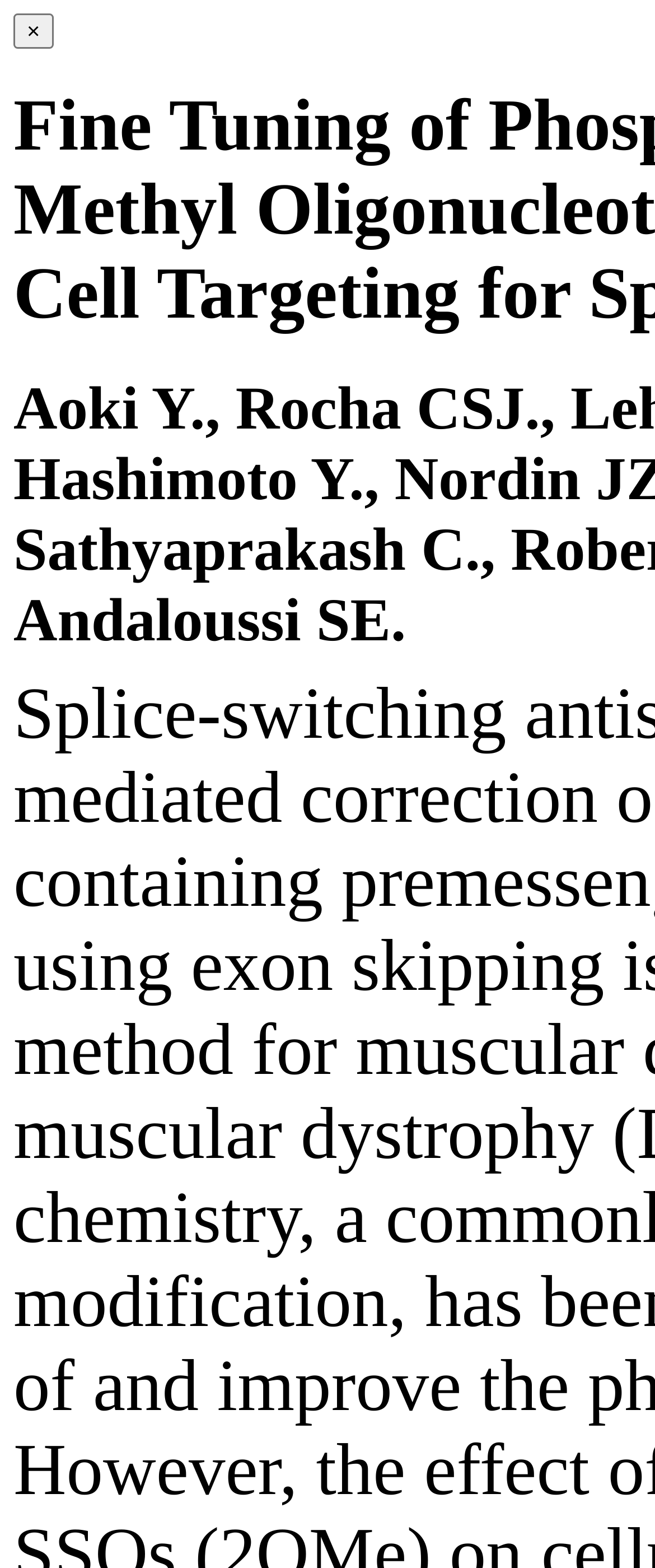Determine the bounding box of the UI component based on this description: "×". The bounding box coordinates should be four float values between 0 and 1, i.e., [left, top, right, bottom].

[0.021, 0.009, 0.082, 0.031]